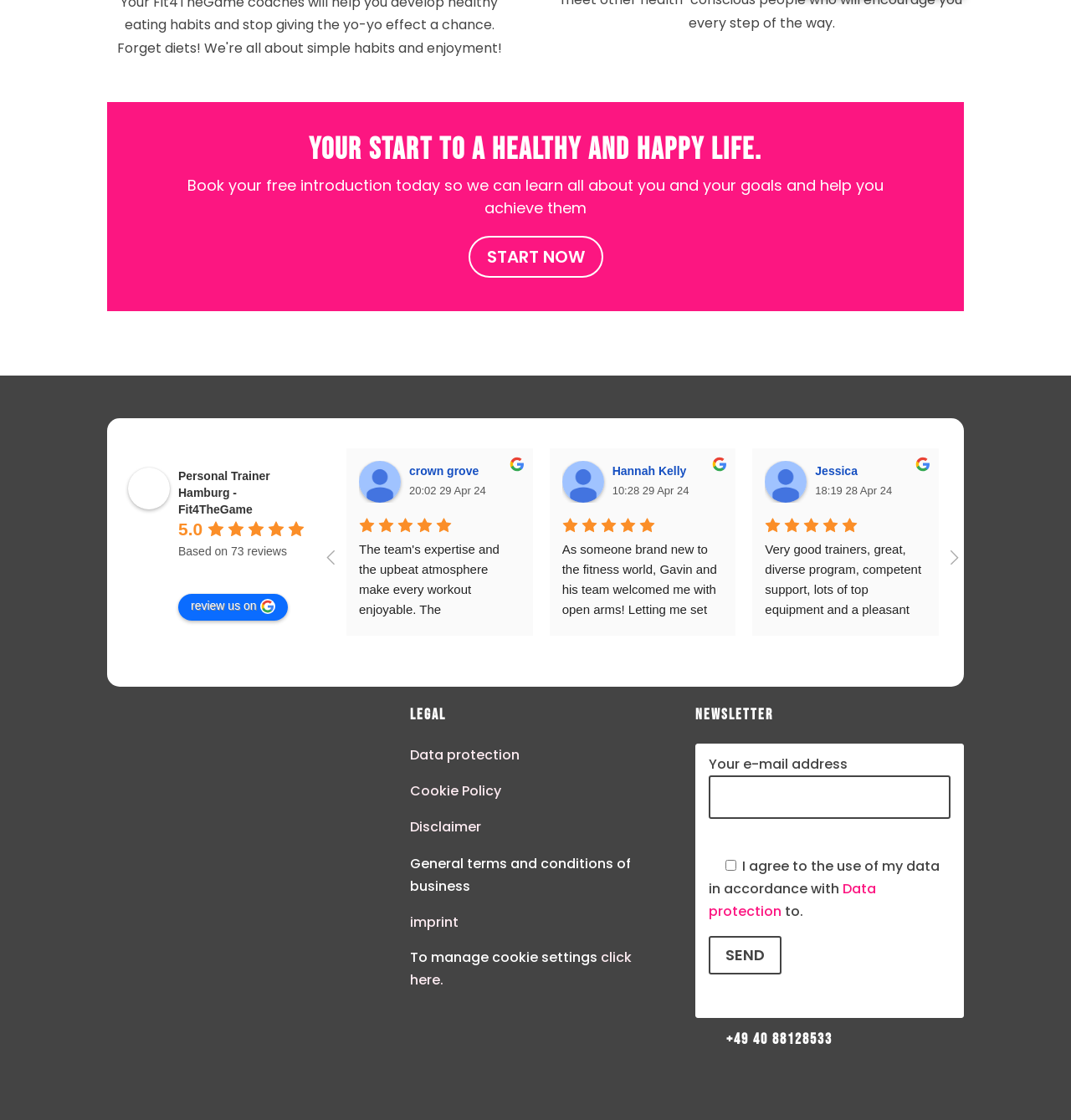Determine the bounding box coordinates for the area that should be clicked to carry out the following instruction: "Call +49 40 88128533".

[0.678, 0.922, 0.9, 0.943]